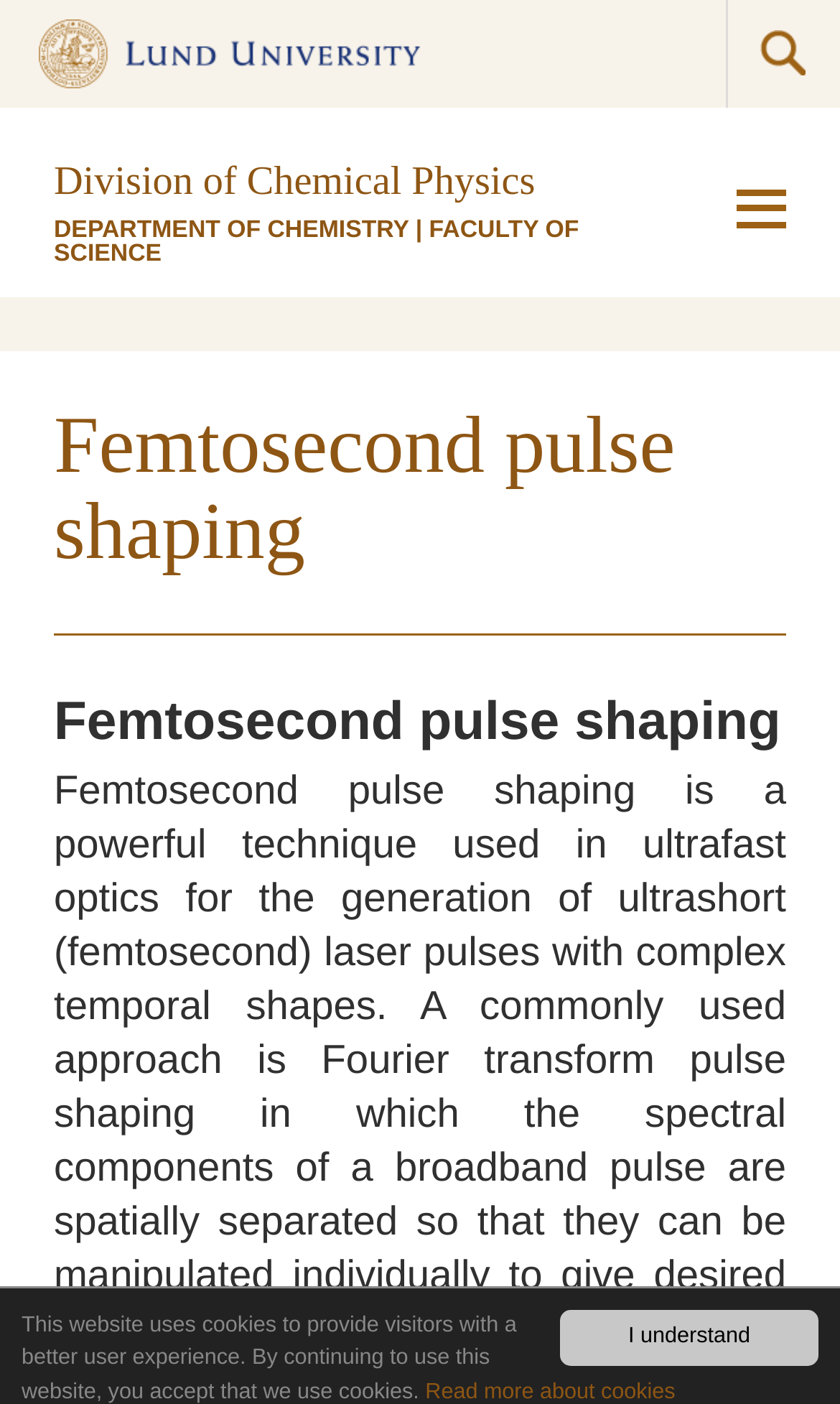Extract the heading text from the webpage.

Division of Chemical Physics